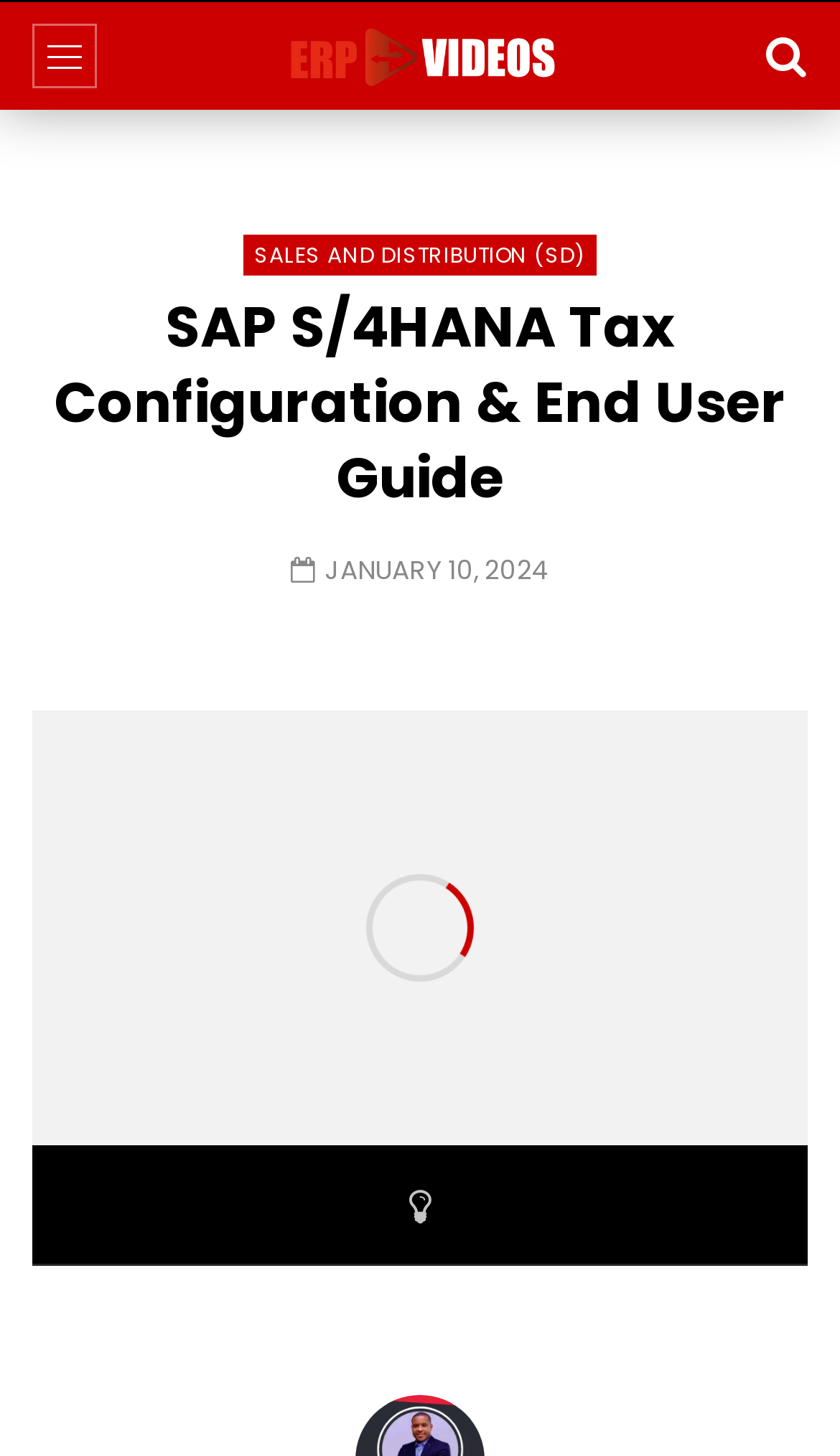From the element description title="Search", predict the bounding box coordinates of the UI element. The coordinates must be specified in the format (top-left x, top-left y, bottom-right x, bottom-right y) and should be within the 0 to 1 range.

[0.872, 0.001, 1.0, 0.075]